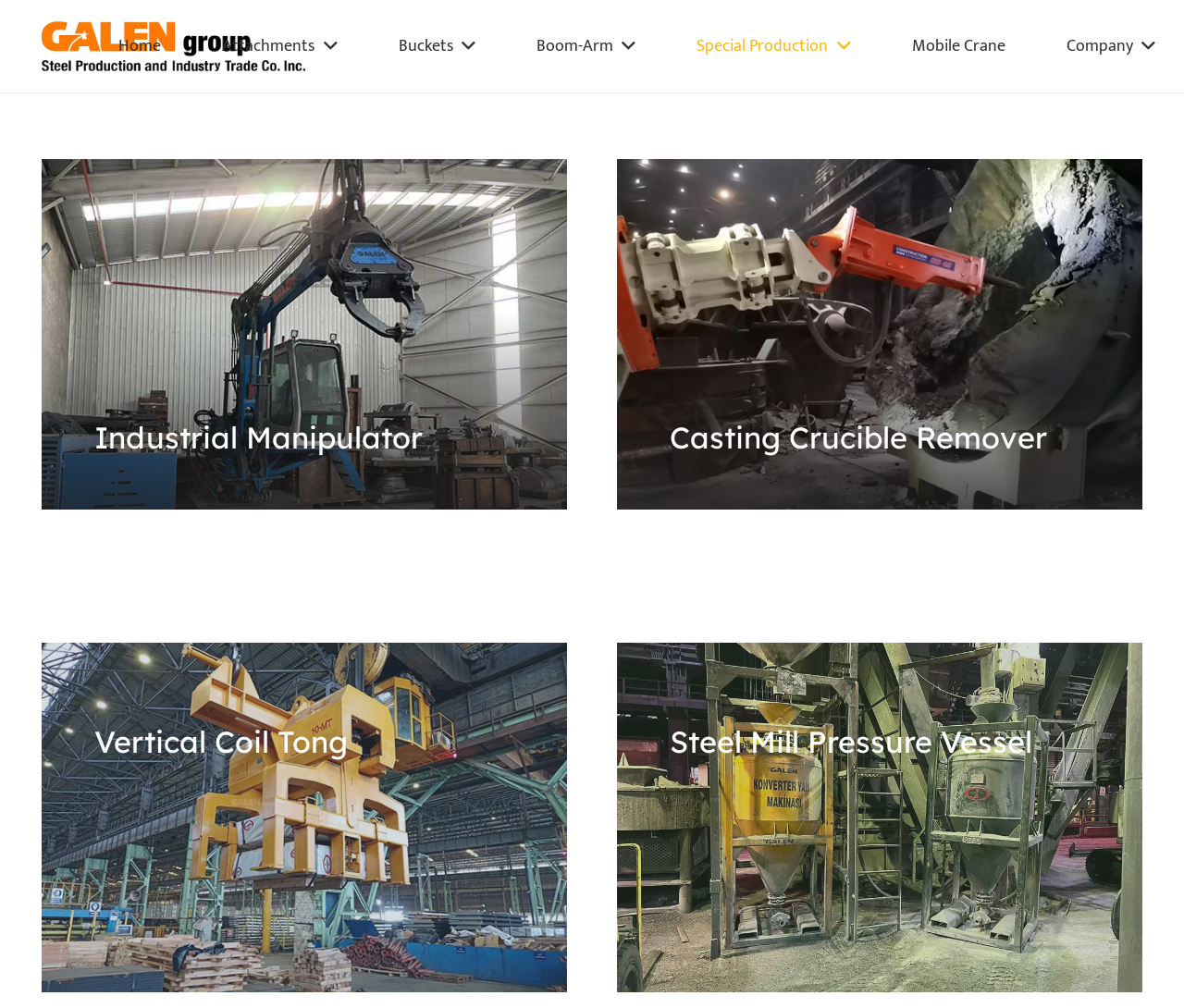Answer the question using only one word or a concise phrase: How many types of attachments are listed?

4